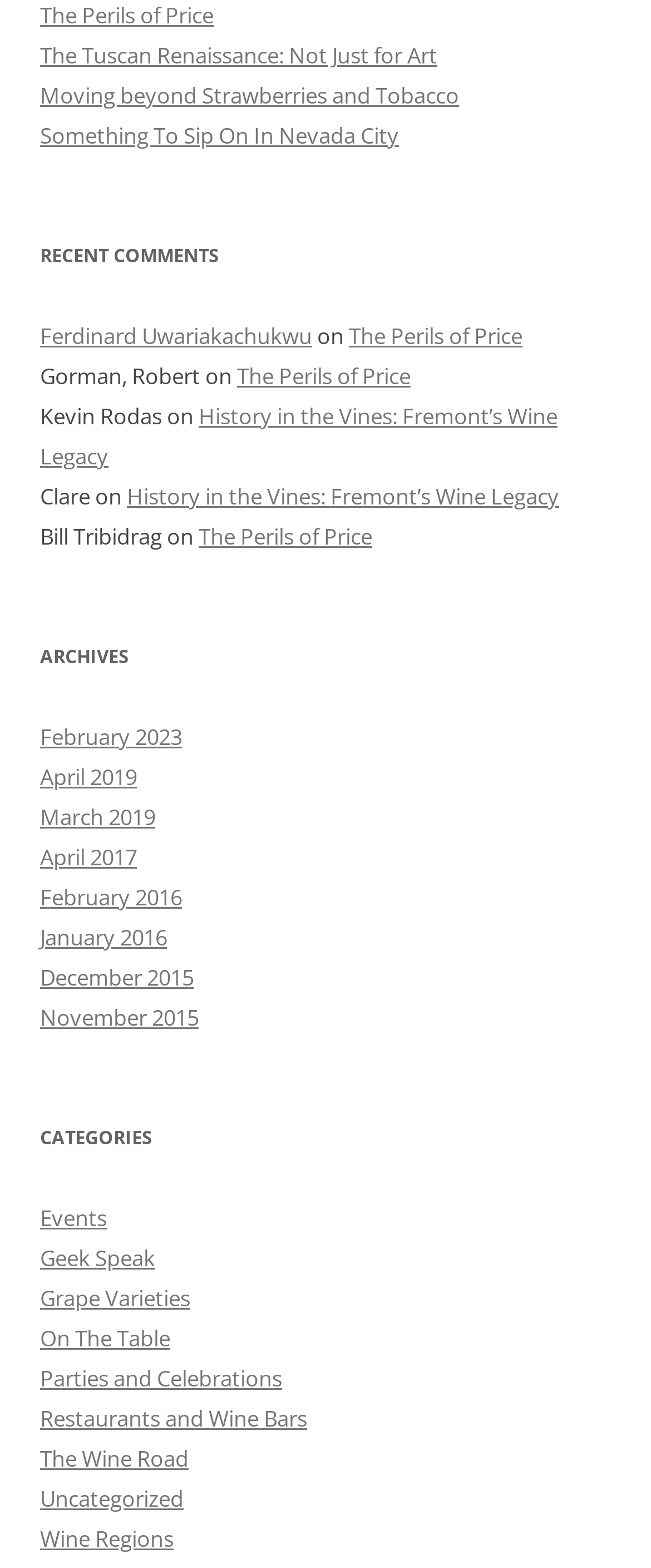Determine the bounding box coordinates of the clickable element necessary to fulfill the instruction: "View archives for 2024". Provide the coordinates as four float numbers within the 0 to 1 range, i.e., [left, top, right, bottom].

None